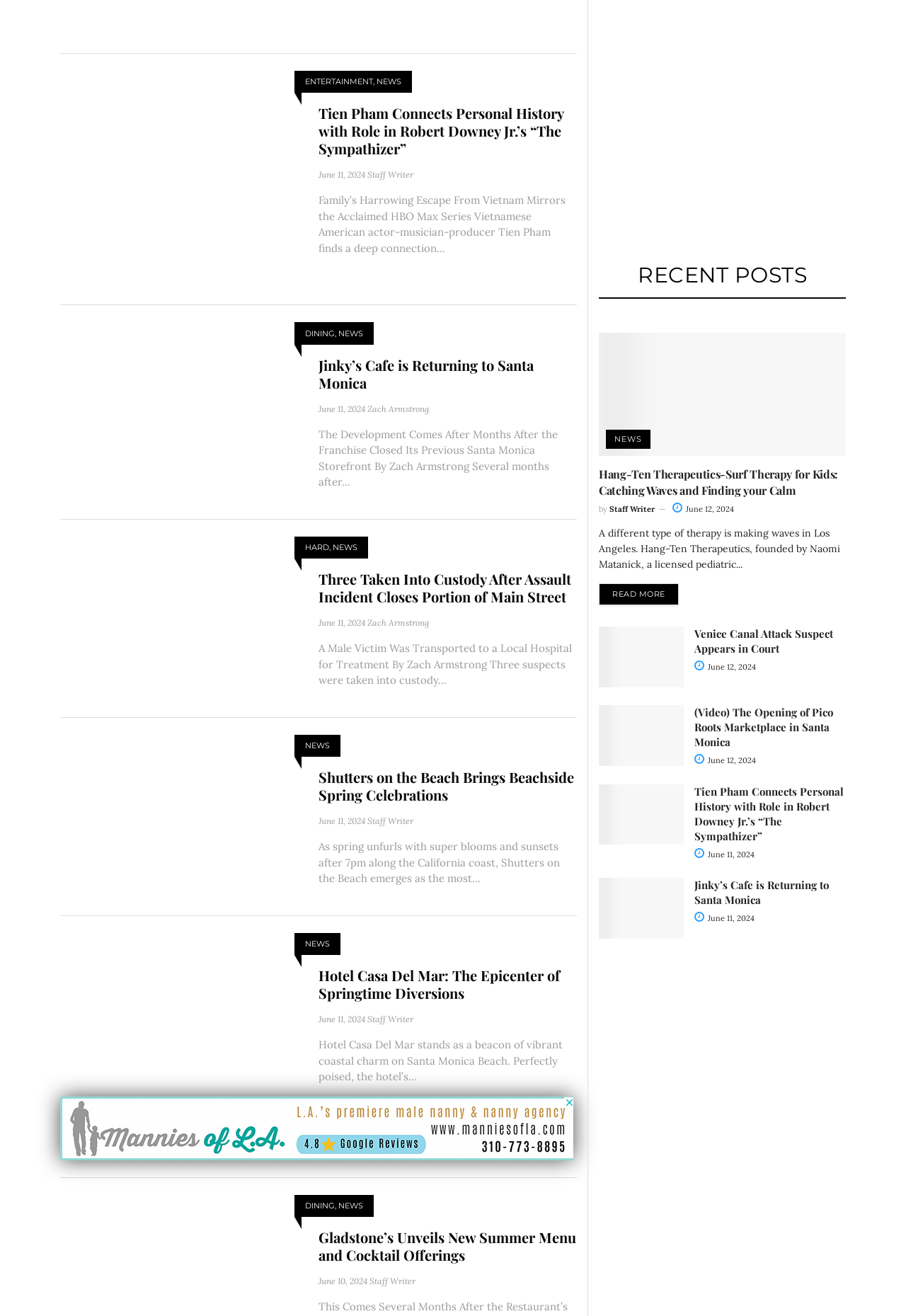What is the name of the therapy mentioned in the 'RECENT POSTS' section?
Kindly offer a detailed explanation using the data available in the image.

The 'RECENT POSTS' section on the webpage features an article about Hang-Ten Therapeutics, a surf therapy for kids. The name of the therapy is mentioned in the article title and throughout the text.